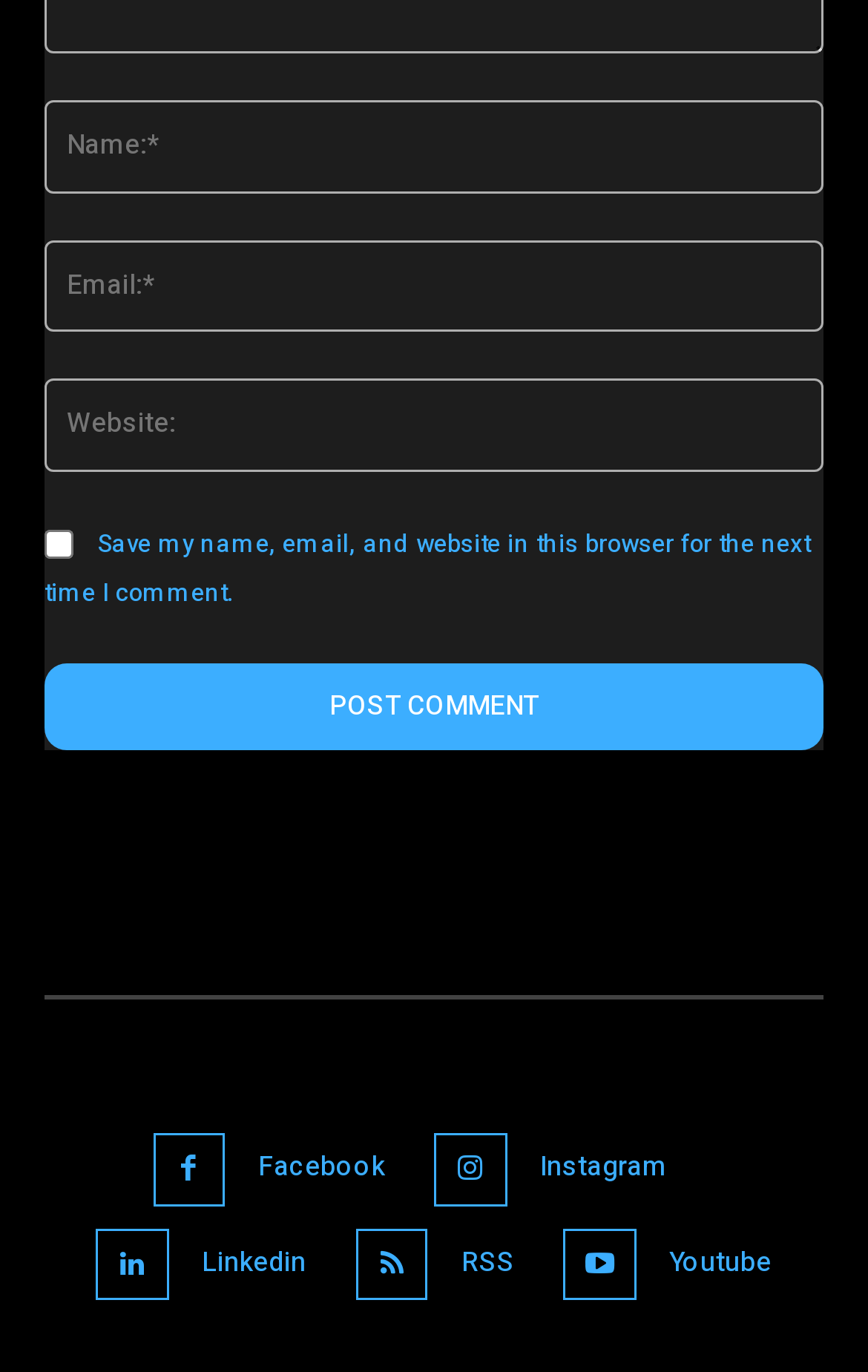Give the bounding box coordinates for this UI element: "parent_node: Instagram title="Instagram"". The coordinates should be four float numbers between 0 and 1, arranged as [left, top, right, bottom].

[0.5, 0.826, 0.583, 0.879]